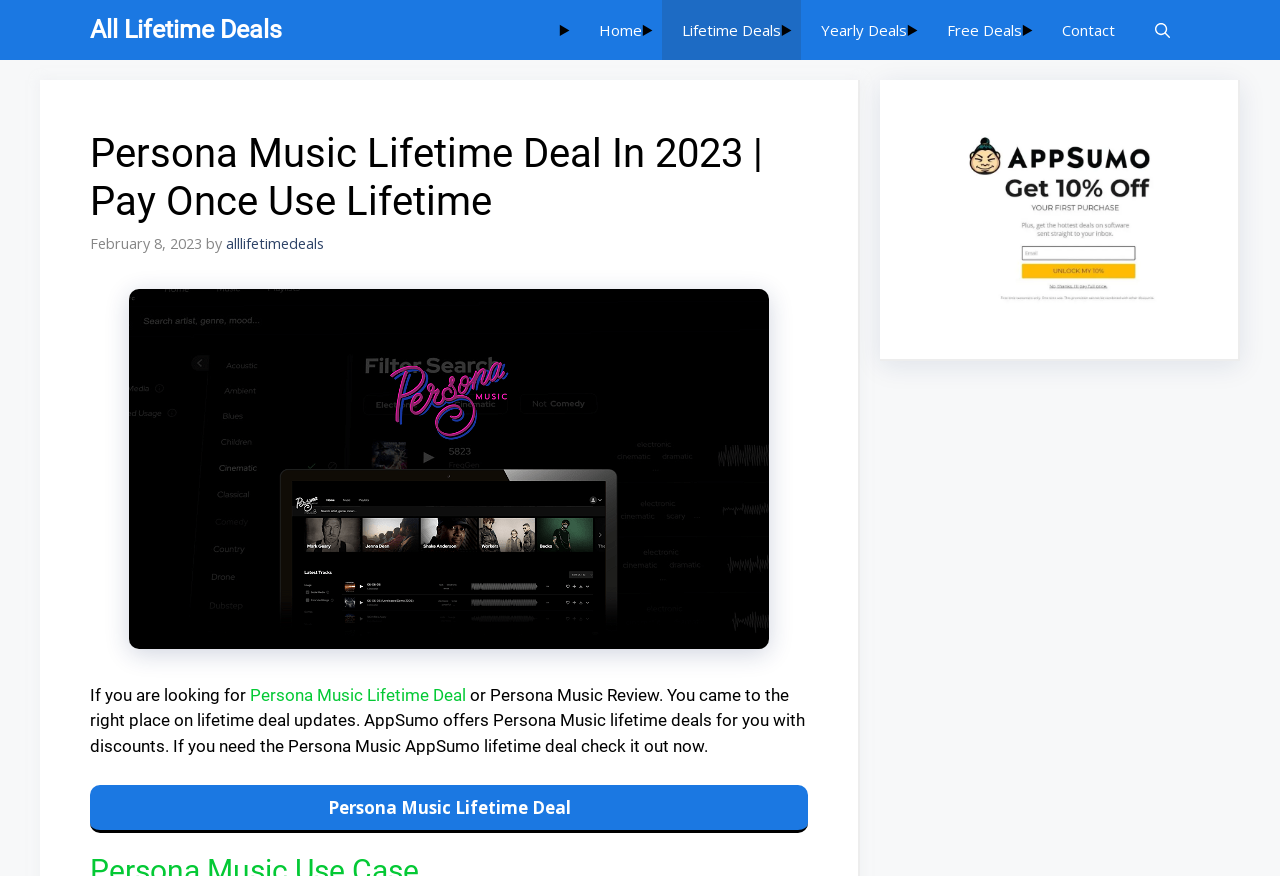Please find the bounding box coordinates for the clickable element needed to perform this instruction: "Go to Home page".

[0.452, 0.0, 0.517, 0.068]